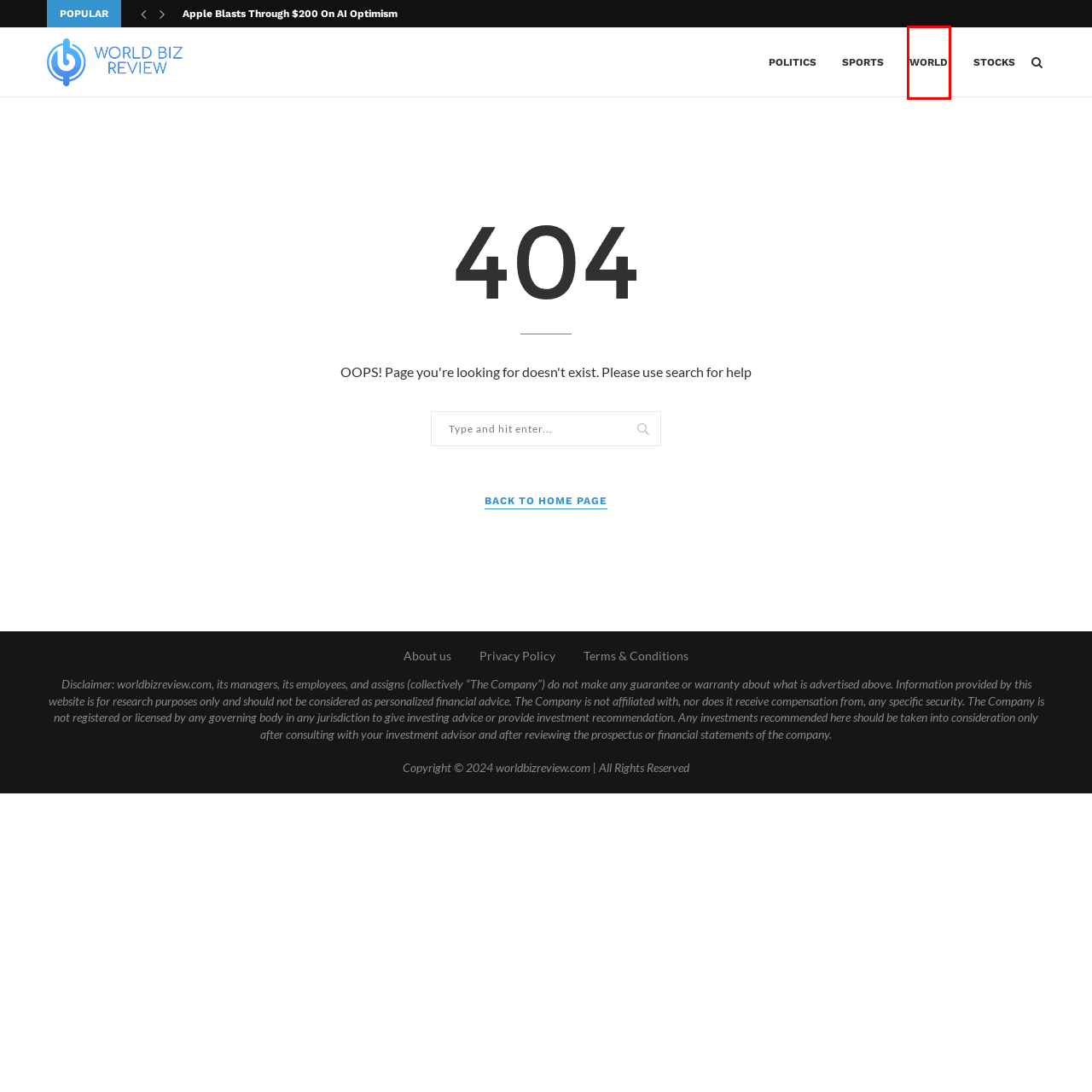Consider the screenshot of a webpage with a red bounding box and select the webpage description that best describes the new page that appears after clicking the element inside the red box. Here are the candidates:
A. Politics – World Biz Review
B. World – World Biz Review
C. Apple Blasts Through $200 On AI Optimism – World Biz Review
D. About us – World Biz Review
E. Privacy Policy – World Biz Review
F. Stocks – World Biz Review
G. Terms & Conditions – World Biz Review
H. Sports – World Biz Review

B